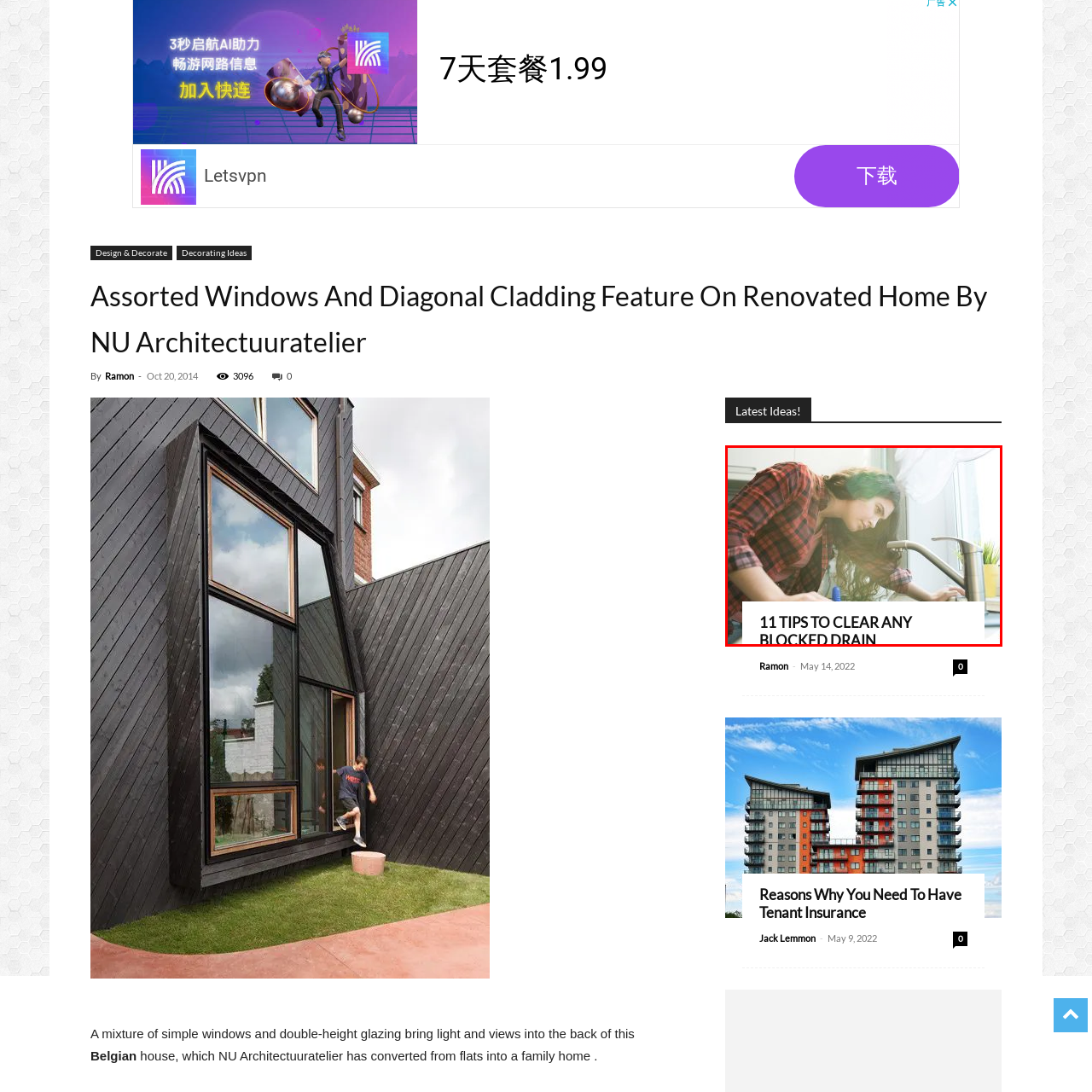Direct your attention to the segment of the image enclosed by the red boundary and answer the ensuing question in detail: What is the woman doing?

The woman's concentrated expression and her position leaning over the kitchen sink suggest that she is actively working to address a blocked drain, which is a common household issue.